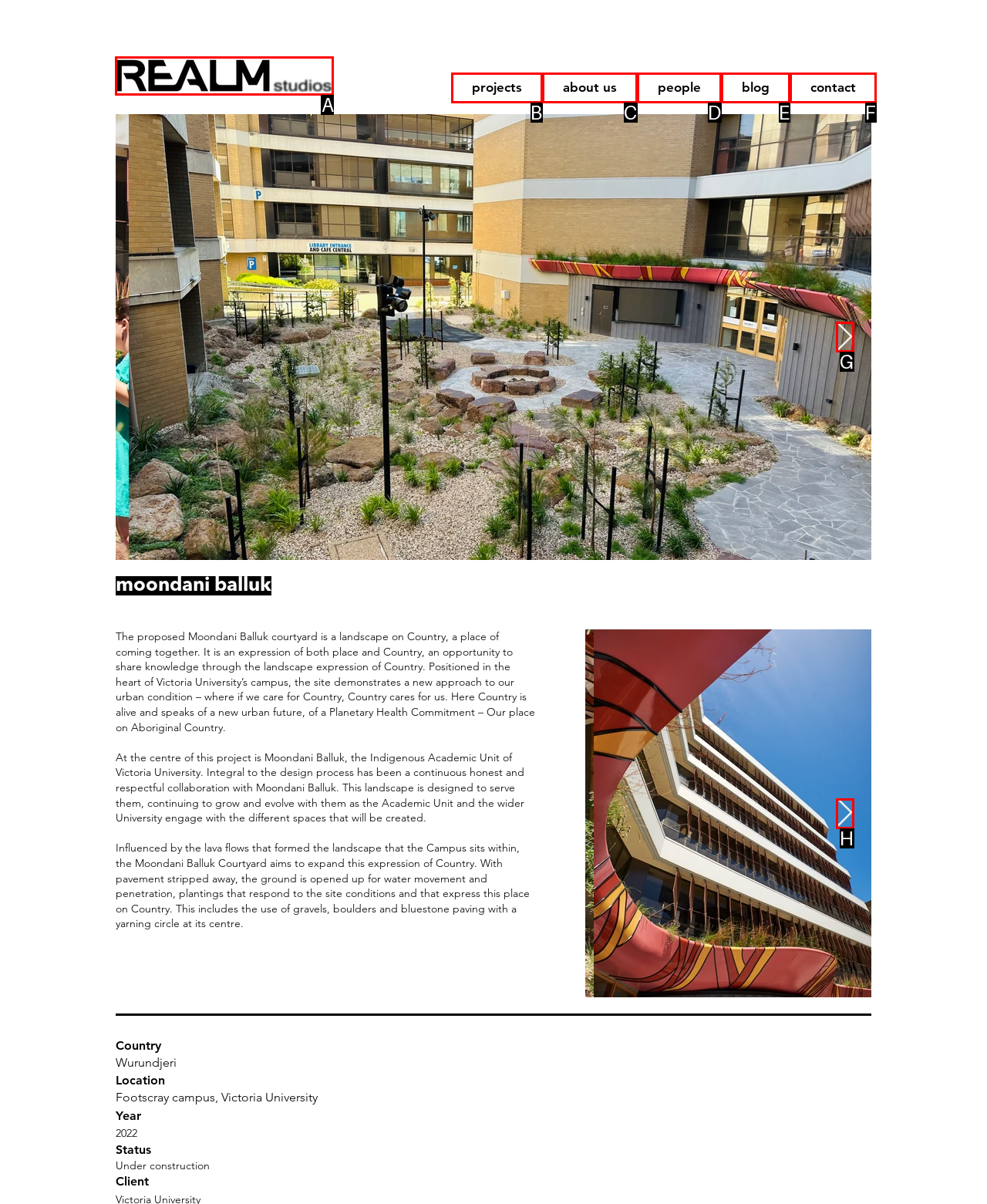Which lettered option should be clicked to perform the following task: Click the REALM logo
Respond with the letter of the appropriate option.

A